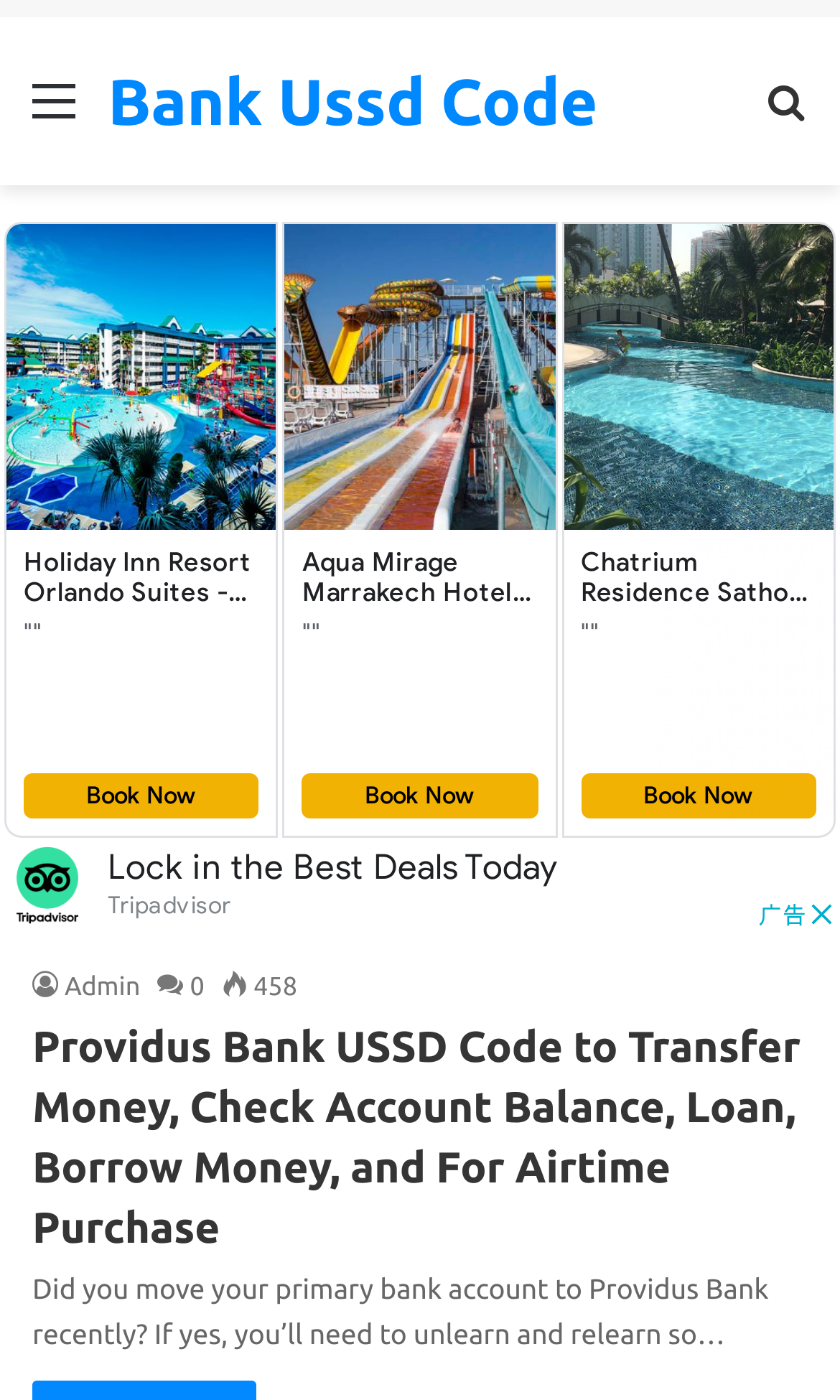Provide a brief response to the question below using a single word or phrase: 
What is the text below the heading?

Did you move your primary bank account...